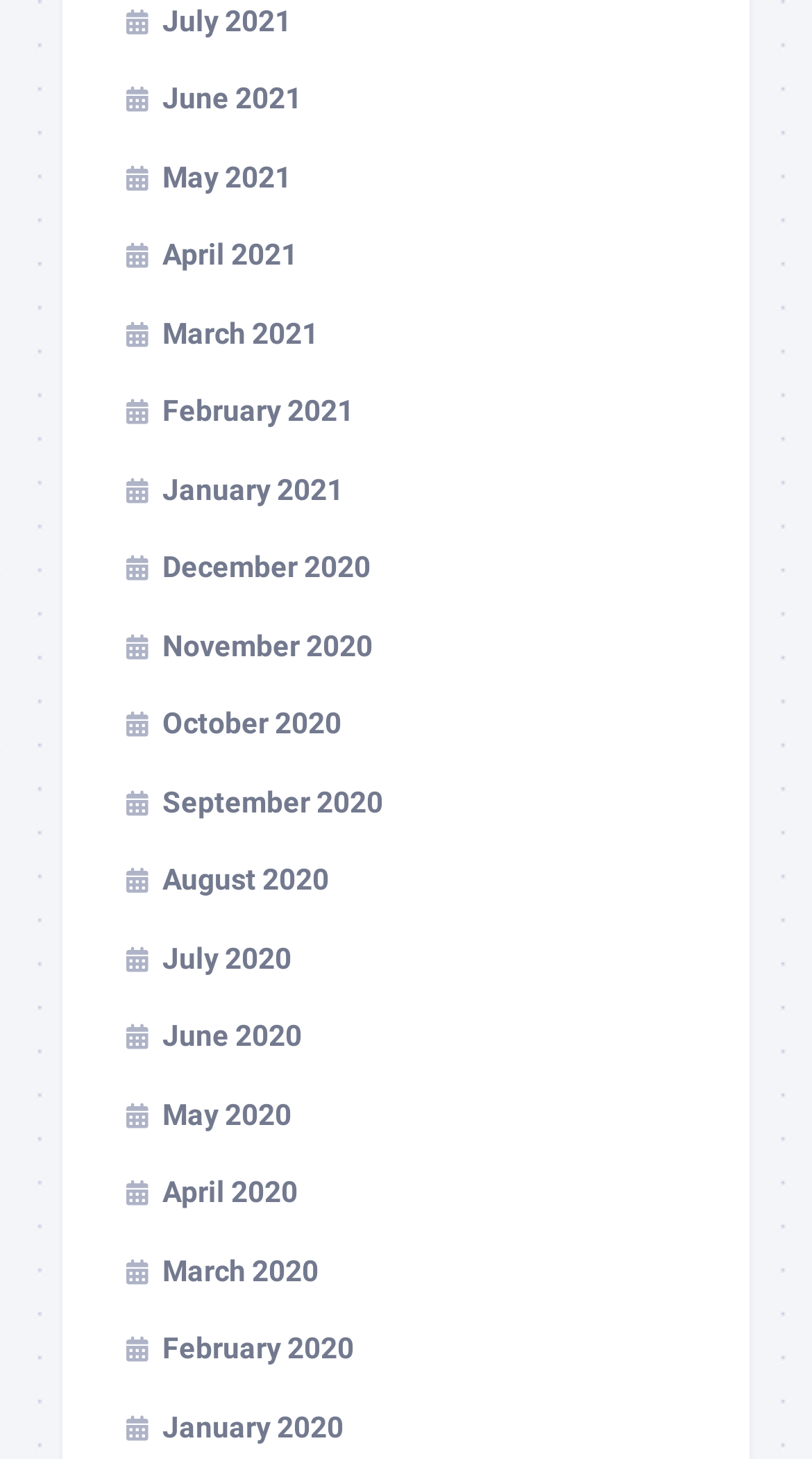What symbol is used before each month? Analyze the screenshot and reply with just one word or a short phrase.

